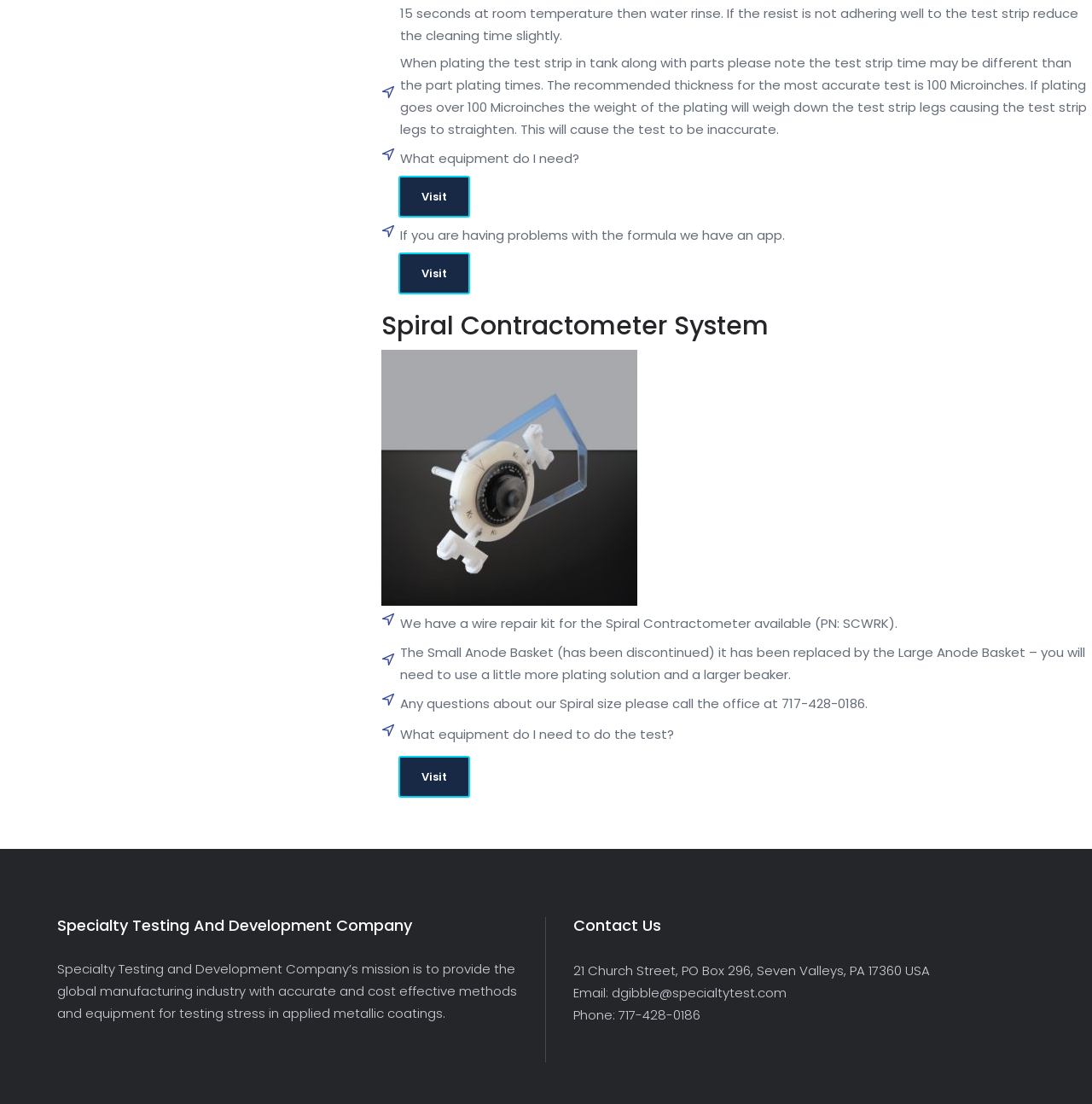What is the replacement for the Small Anode Basket?
From the details in the image, answer the question comprehensively.

According to the webpage, the Small Anode Basket has been discontinued and replaced by the Large Anode Basket, which requires a little more plating solution and a larger beaker.